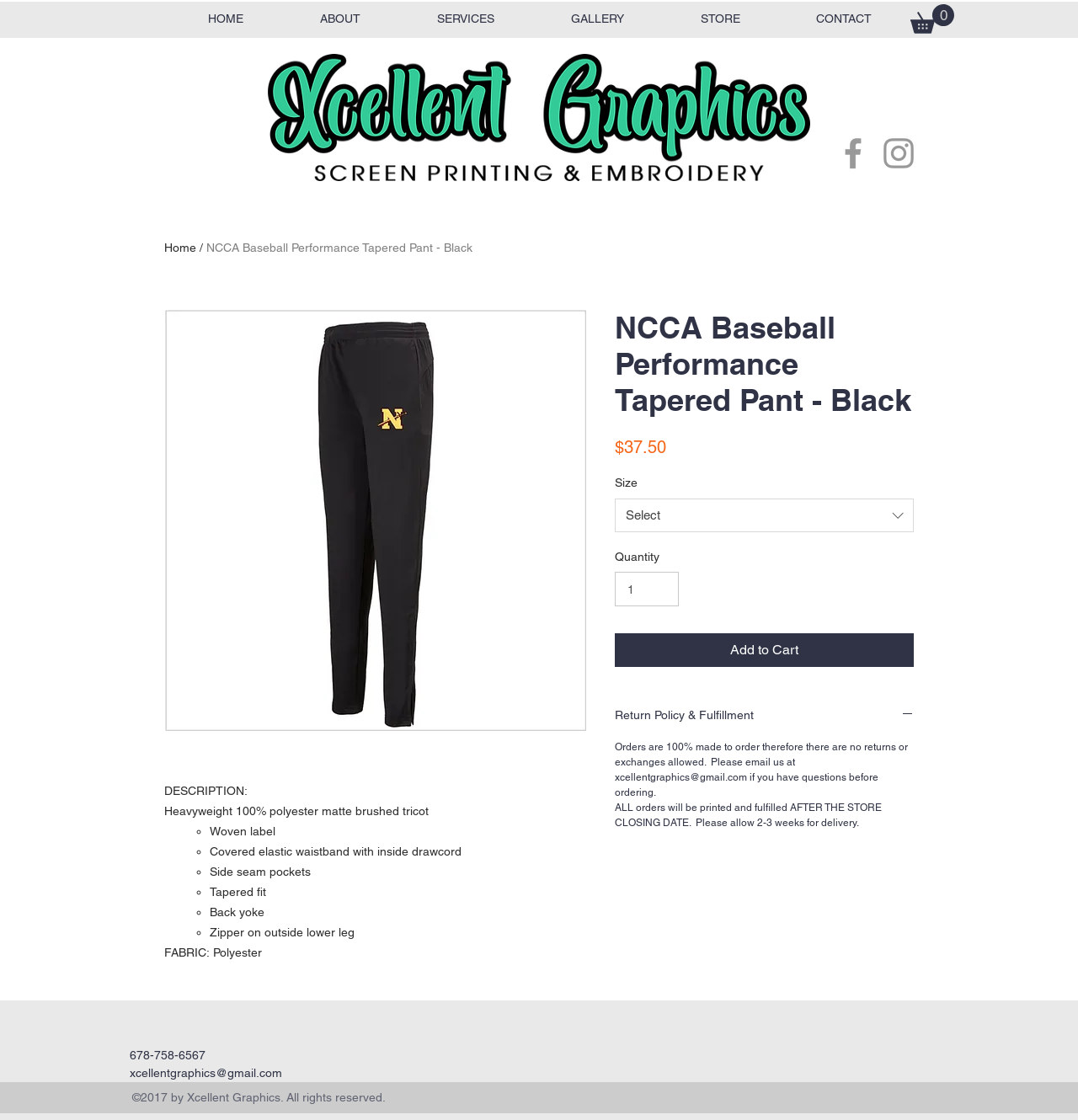Find the bounding box coordinates of the clickable region needed to perform the following instruction: "Select a size from the dropdown list". The coordinates should be provided as four float numbers between 0 and 1, i.e., [left, top, right, bottom].

[0.57, 0.445, 0.848, 0.475]